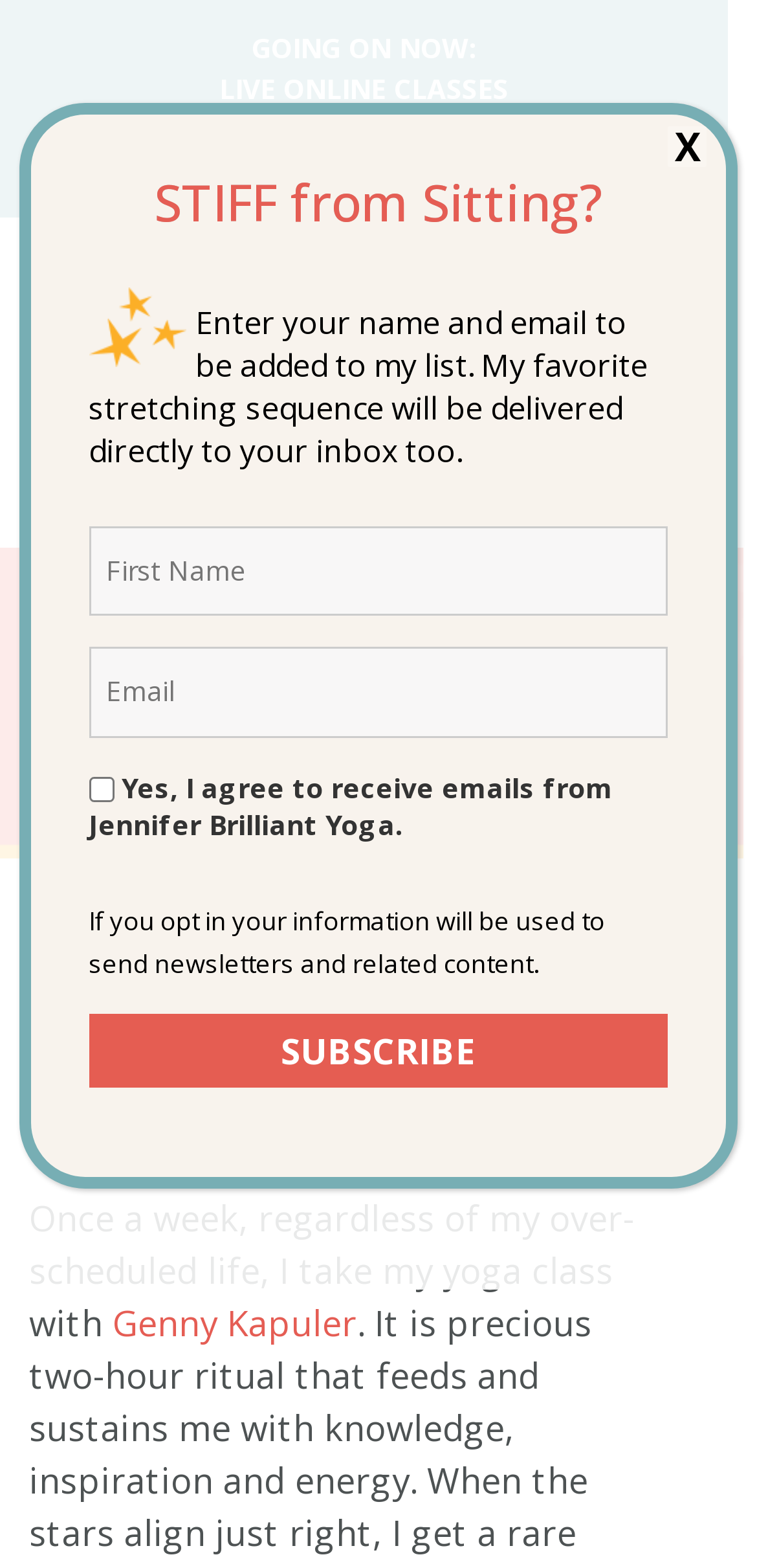Please determine the bounding box coordinates of the section I need to click to accomplish this instruction: "Click on Genny Kapuler".

[0.149, 0.828, 0.472, 0.858]